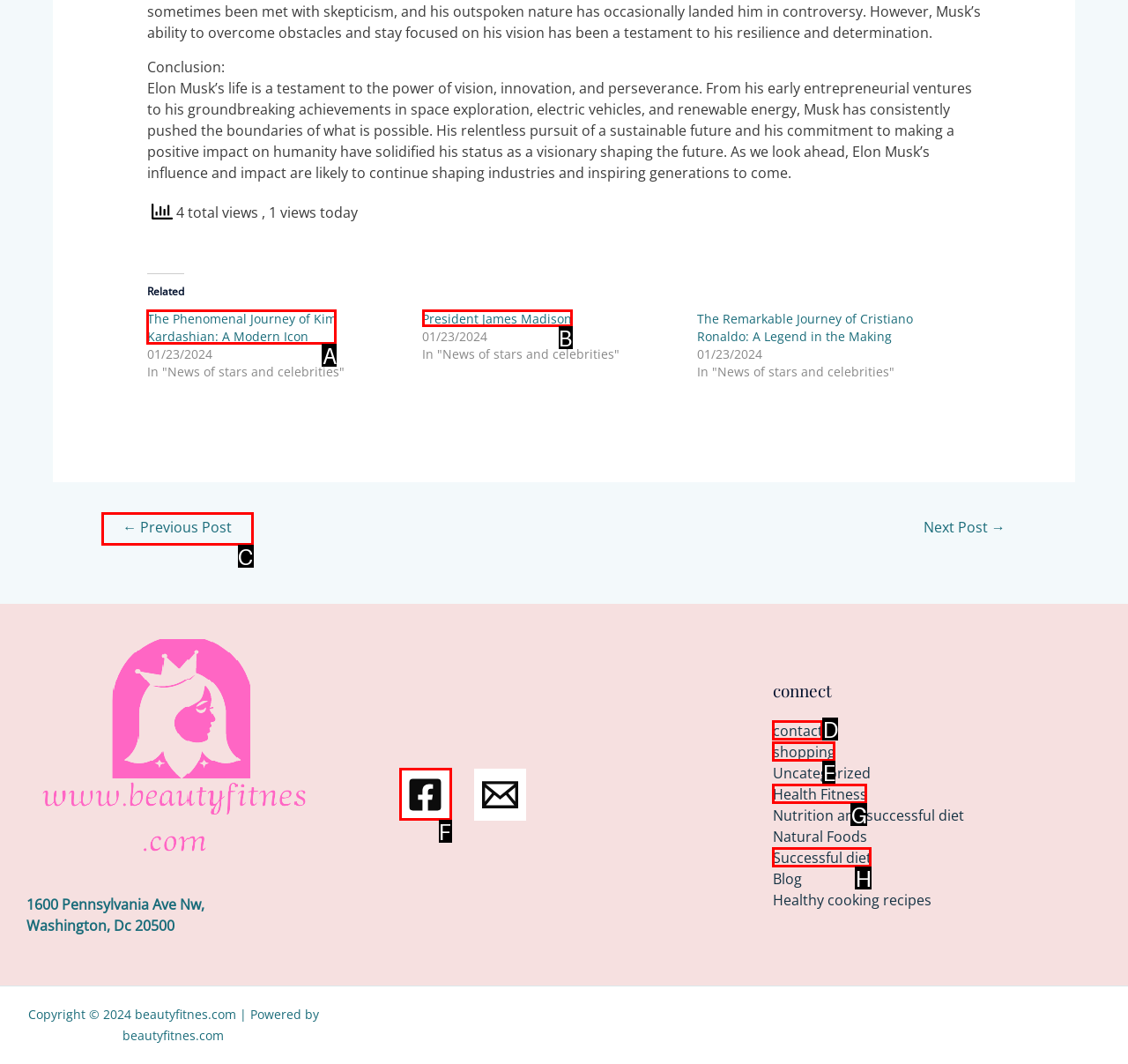Select the letter that corresponds to the UI element described as: aria-label="Facebook"
Answer by providing the letter from the given choices.

F